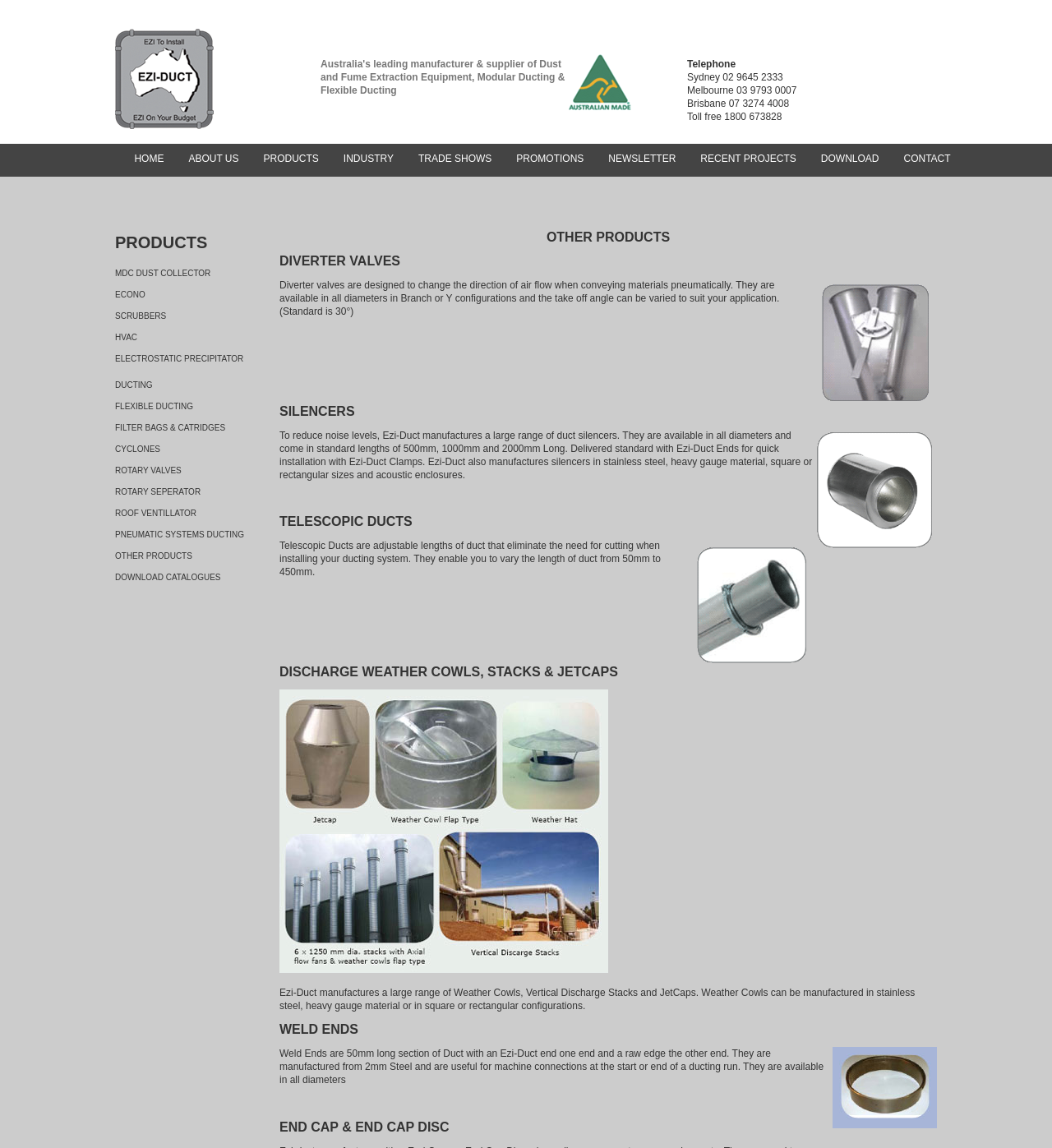Calculate the bounding box coordinates for the UI element based on the following description: "Home". Ensure the coordinates are four float numbers between 0 and 1, i.e., [left, top, right, bottom].

[0.116, 0.125, 0.167, 0.151]